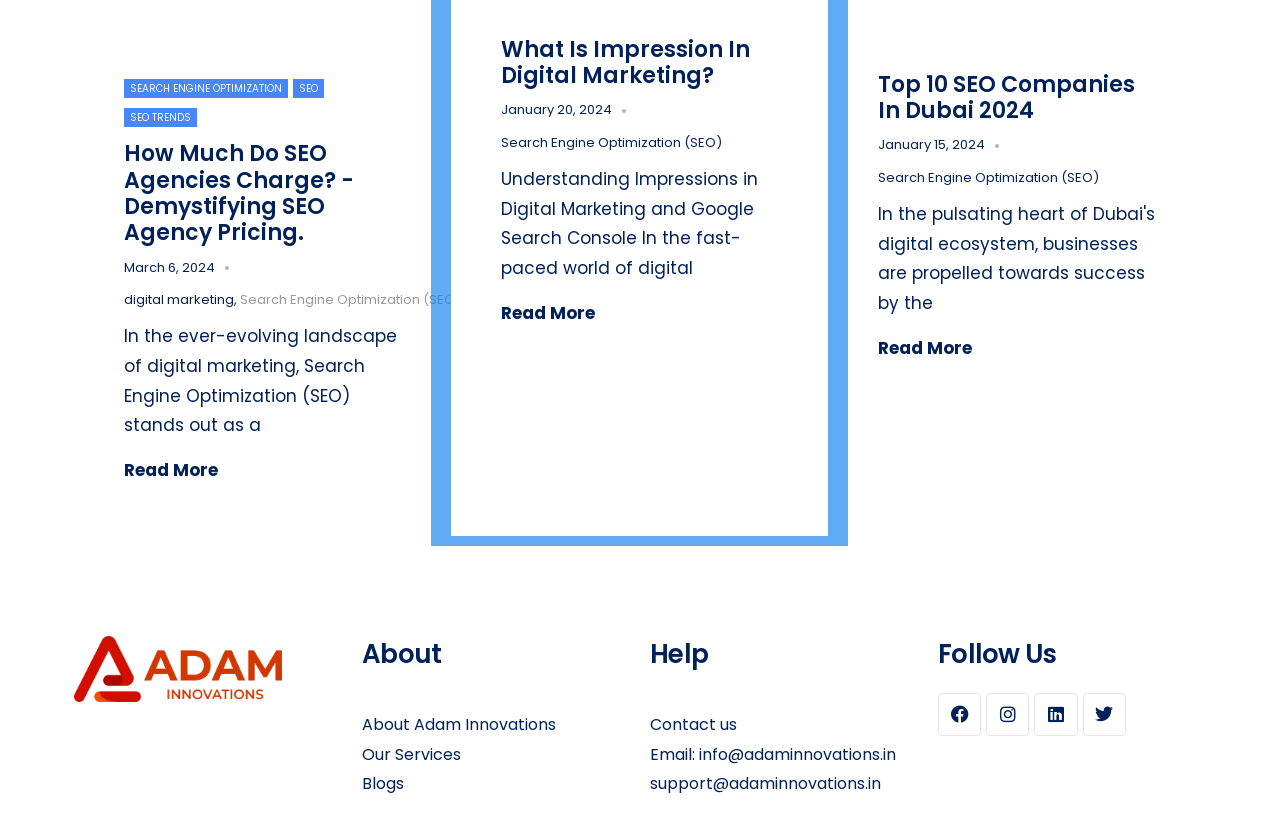Identify the bounding box for the UI element that is described as follows: "SEO trends".

[0.097, 0.133, 0.154, 0.156]